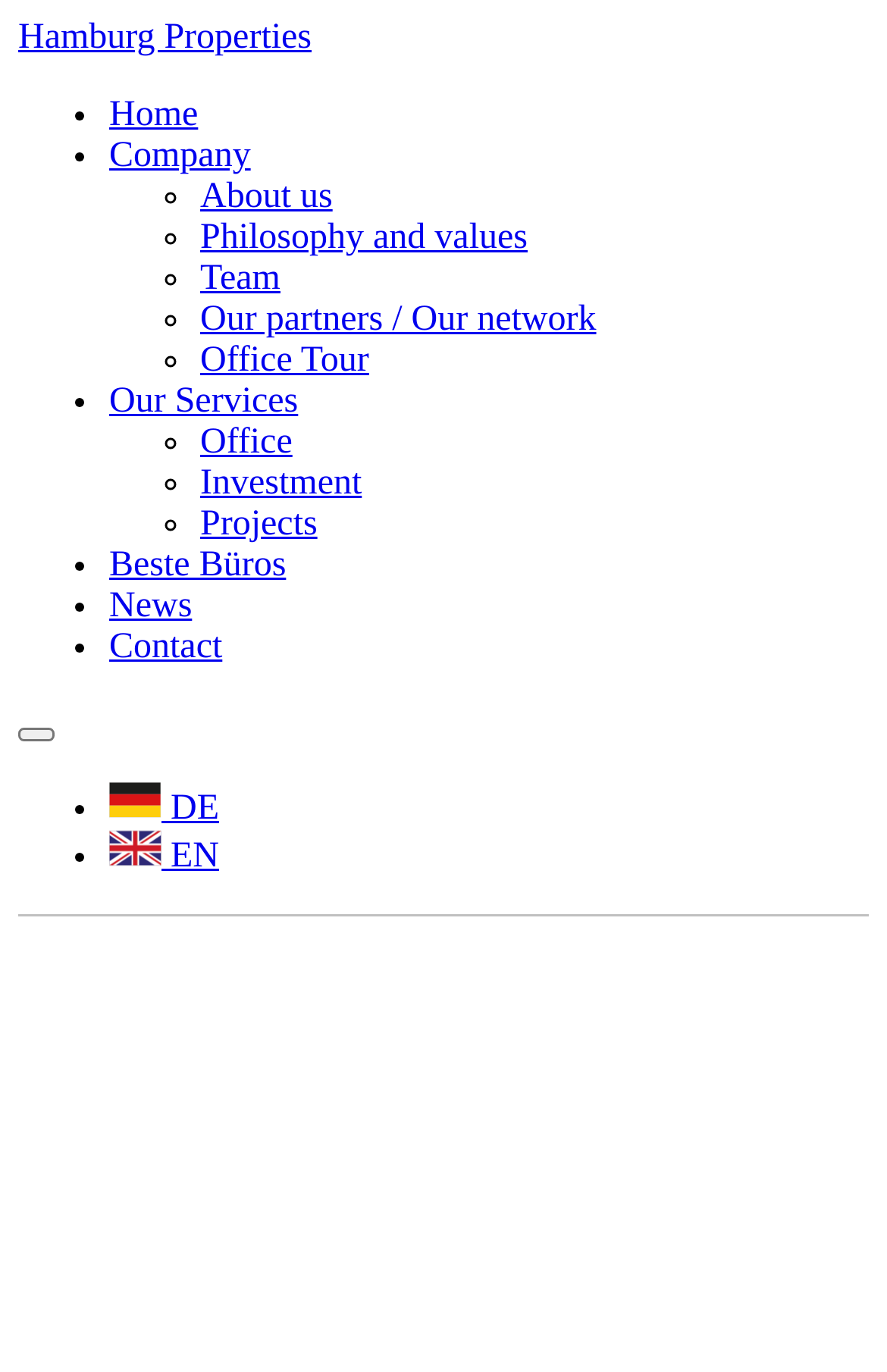What is the third navigation link?
Kindly offer a comprehensive and detailed response to the question.

I looked at the navigation menu and counted the links. The third link is 'About us', which is located below 'Home' and 'Company'.